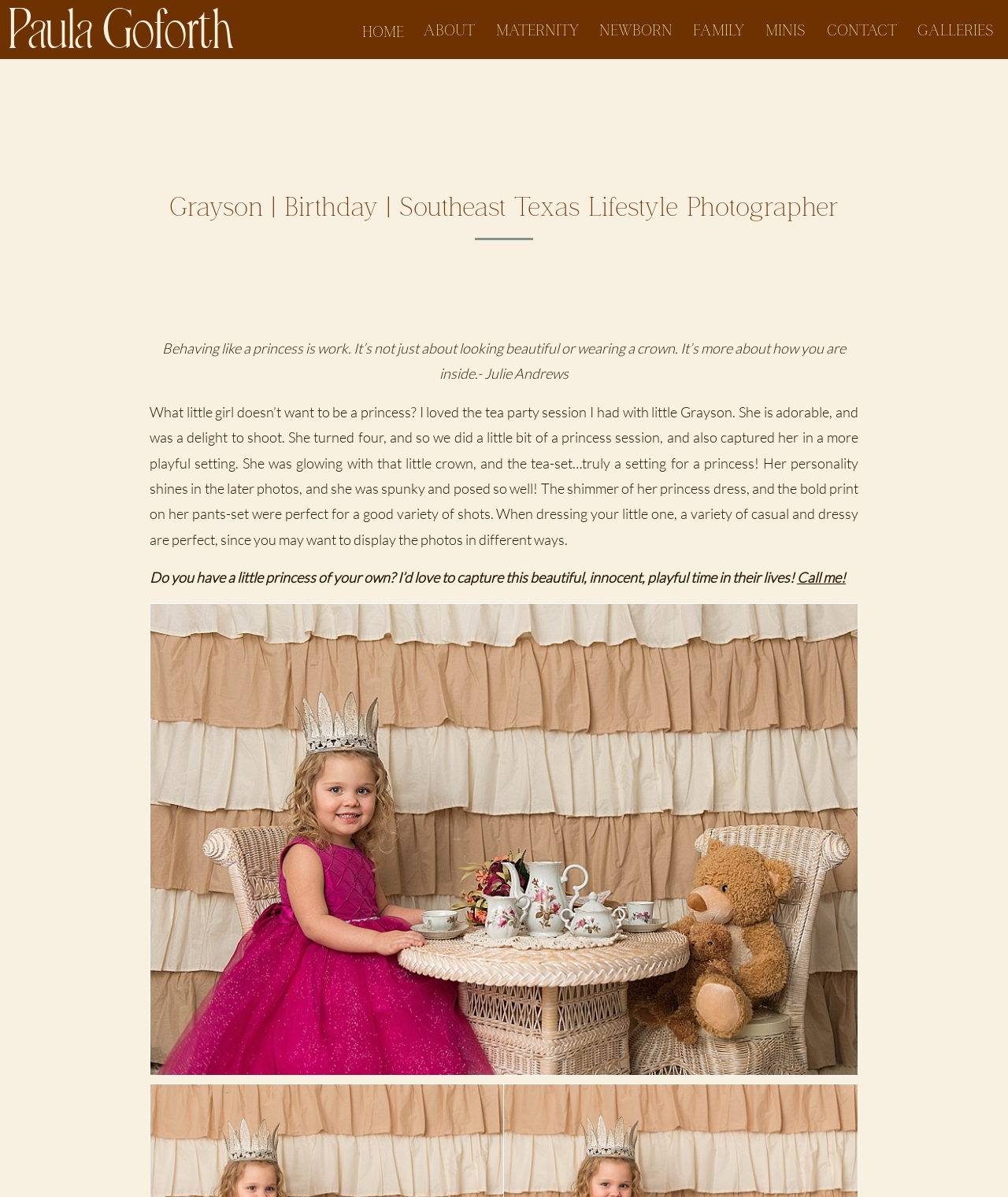Find the bounding box coordinates for the area that must be clicked to perform this action: "Click the 'MATERNITY' link".

[0.492, 0.018, 0.574, 0.034]